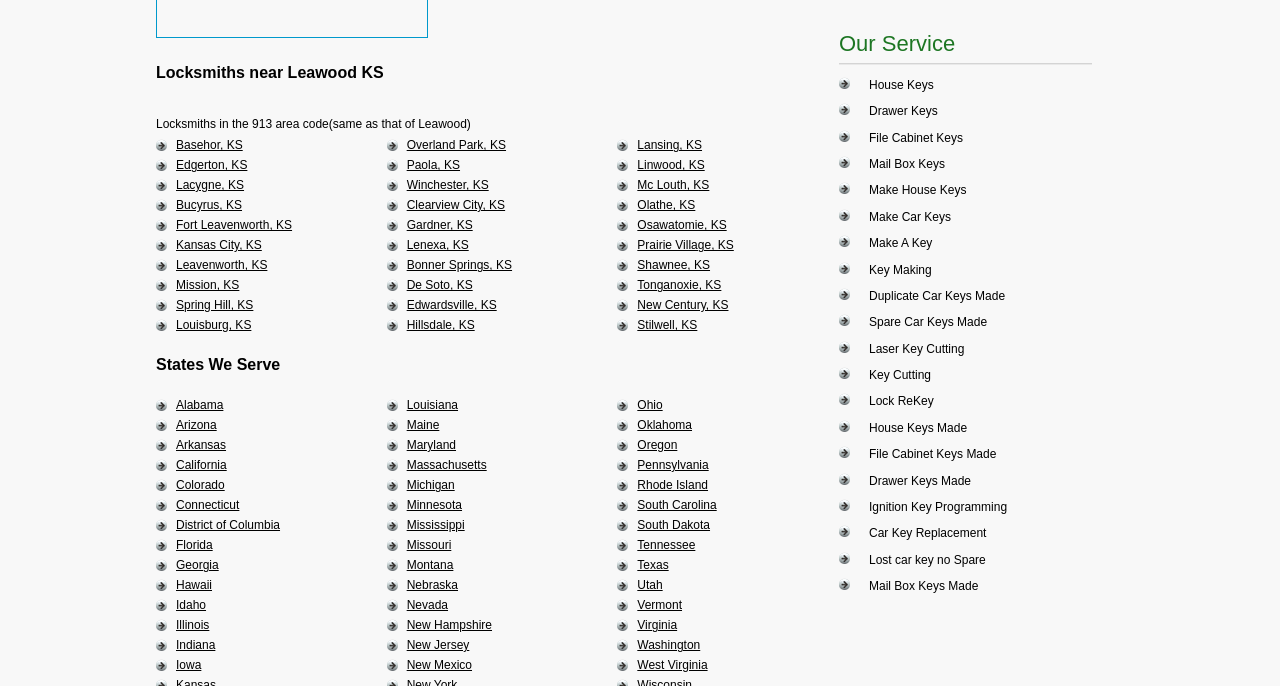Identify the bounding box coordinates of the specific part of the webpage to click to complete this instruction: "Explore locksmiths in the state of California".

[0.138, 0.668, 0.177, 0.688]